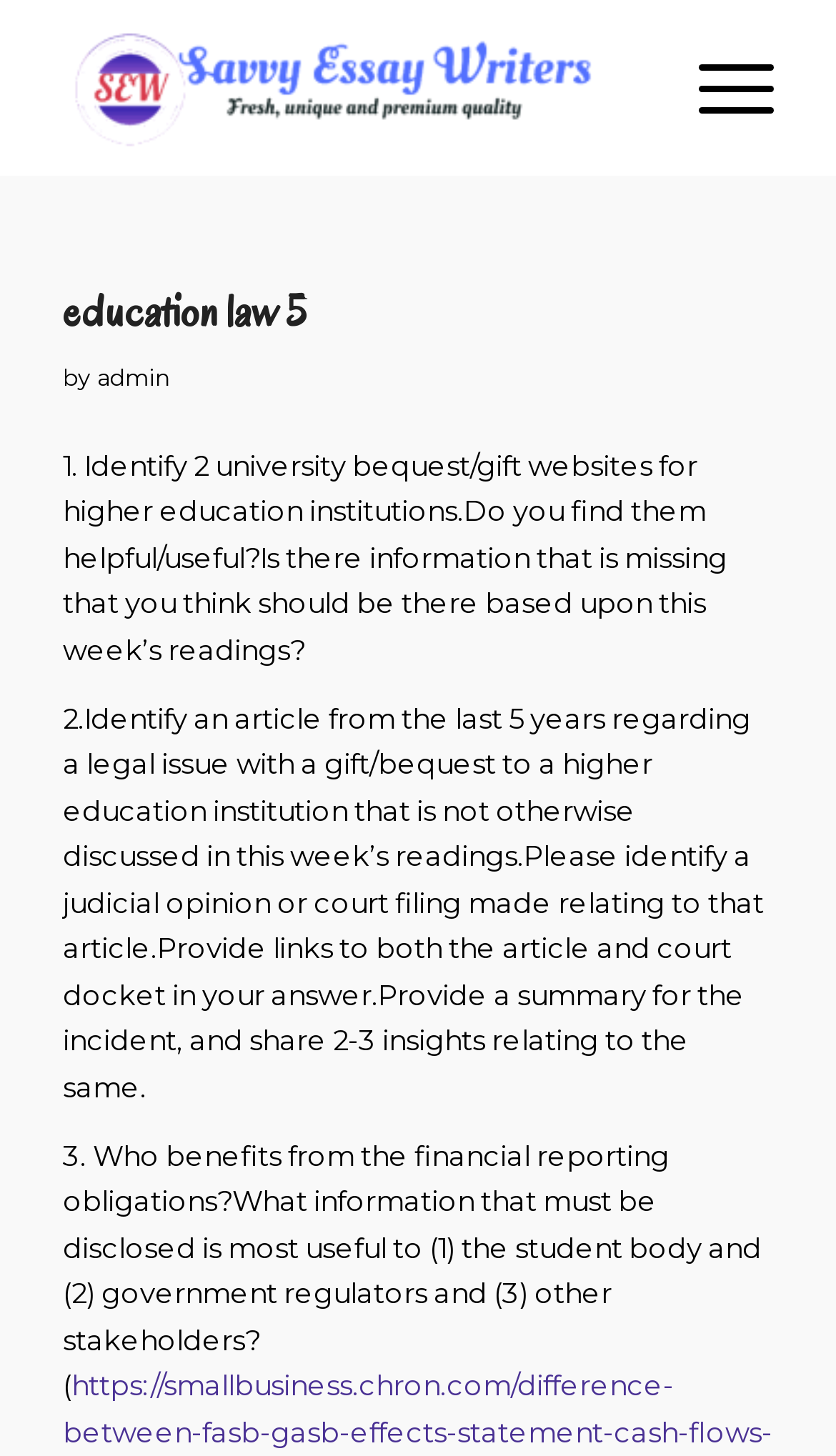By analyzing the image, answer the following question with a detailed response: What is the topic of the second question?

The second question is about identifying an article from the last 5 years regarding a legal issue with a gift/bequest to a higher education institution that is not otherwise discussed in this week’s readings.